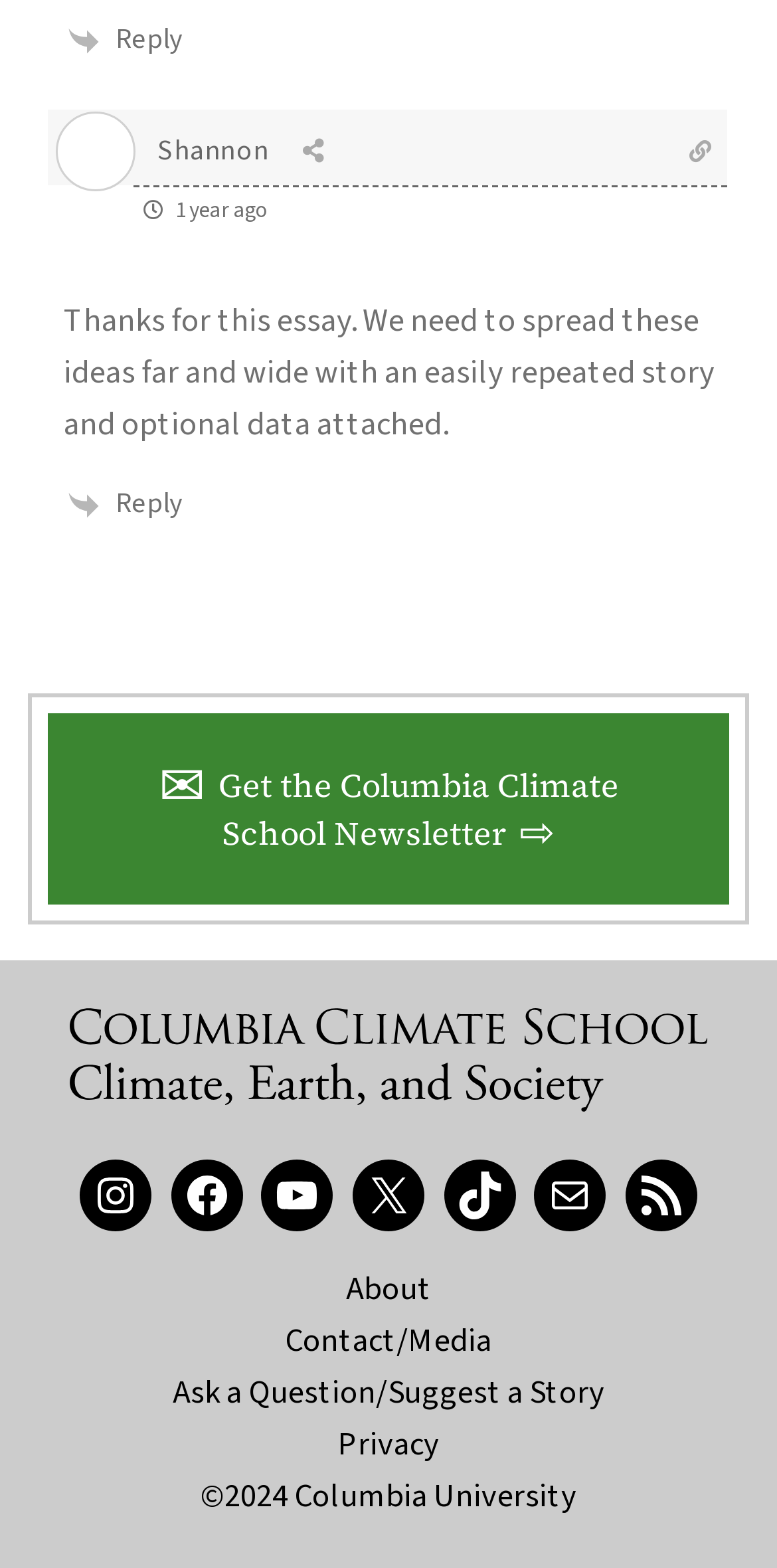Give a one-word or short phrase answer to the question: 
What is the copyright year mentioned?

2024